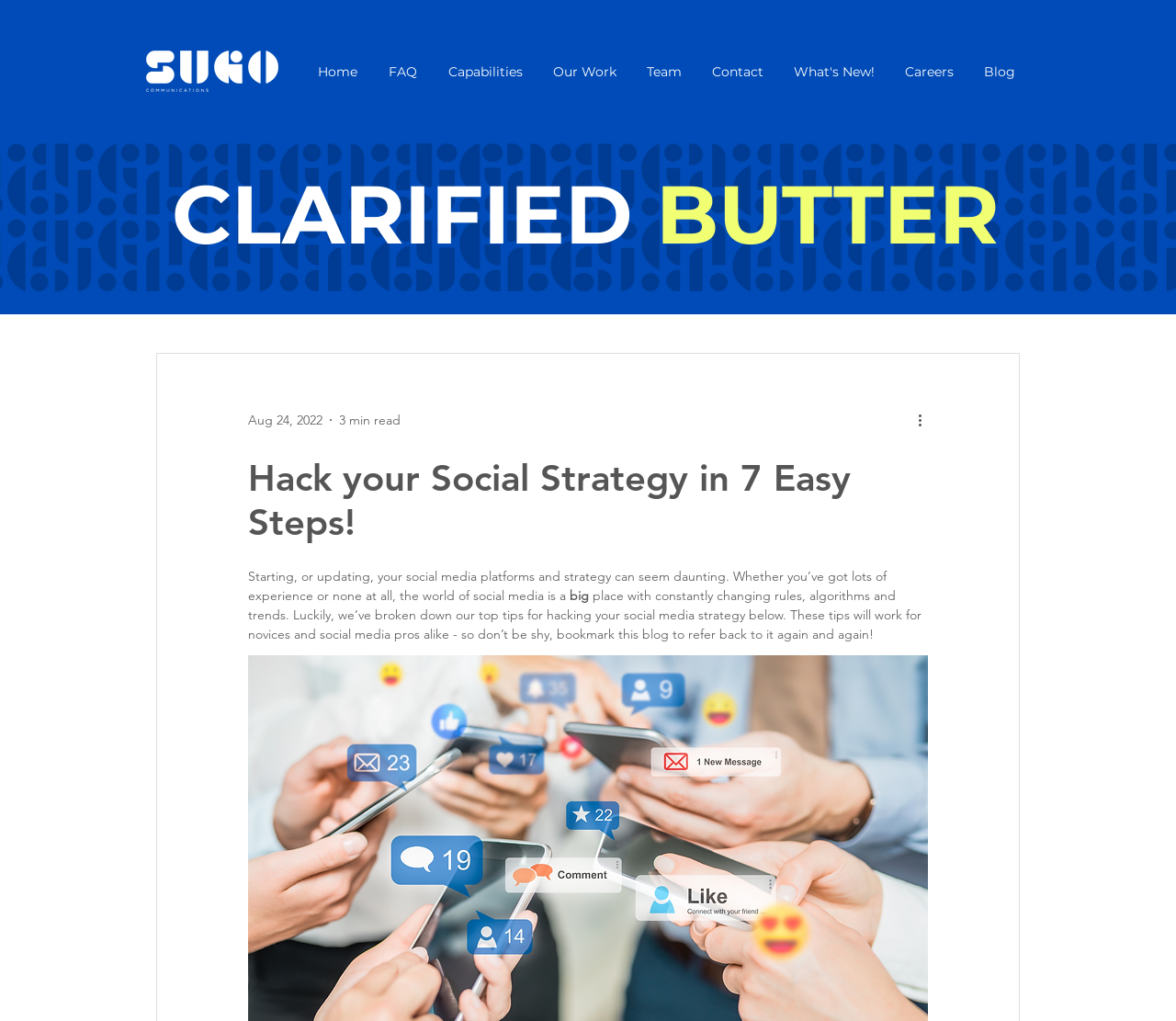How long does it take to read the blog post?
Refer to the screenshot and respond with a concise word or phrase.

3 min